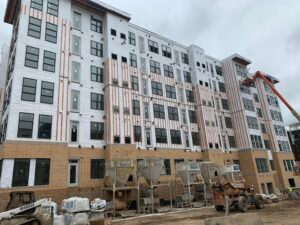Use the details in the image to answer the question thoroughly: 
What is visible in the foreground?

The caption describes the foreground of the image, stating that construction equipment and materials such as stacks of bags and machinery are visible, indicating an active construction site.